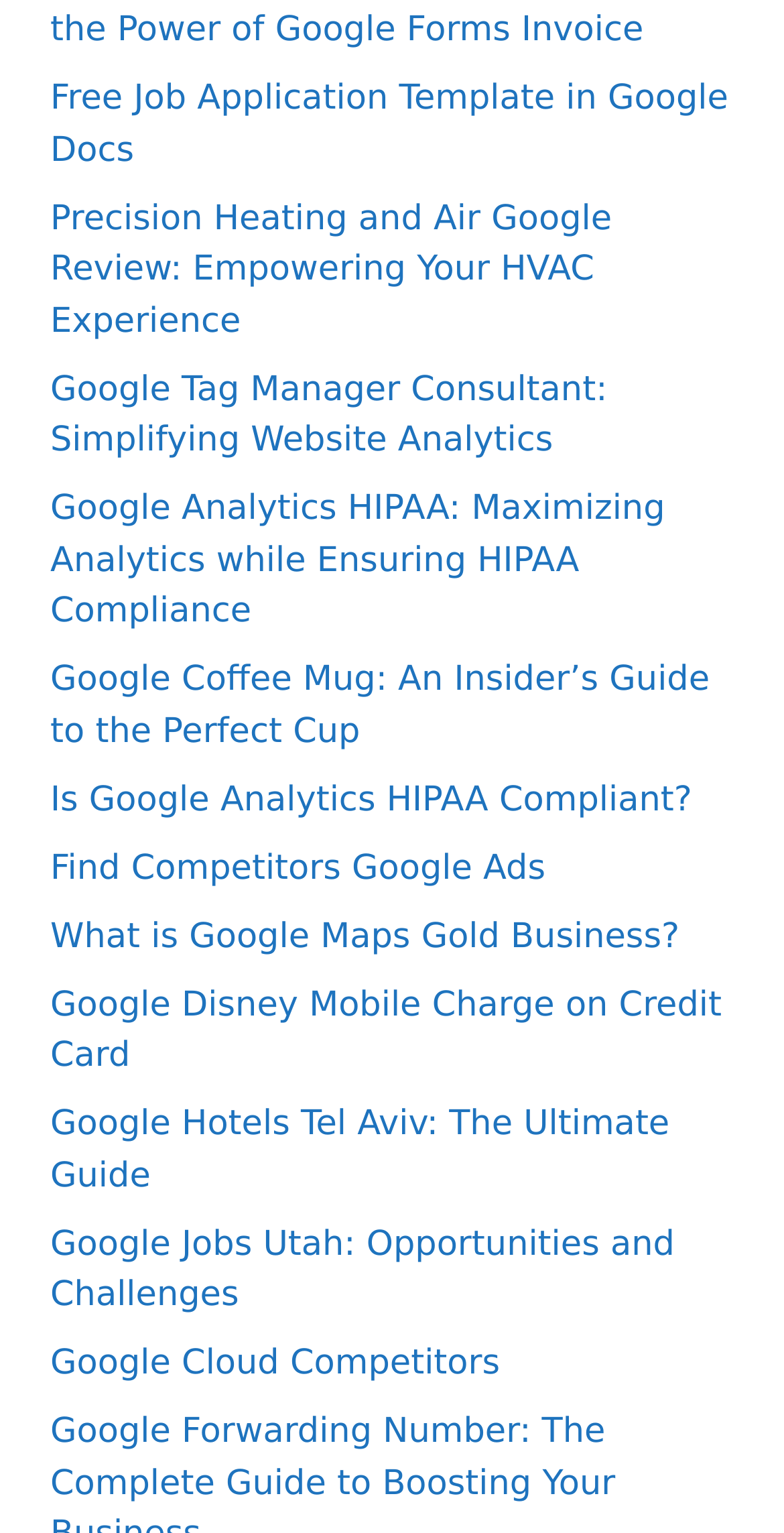Please determine the bounding box coordinates for the UI element described as: "Is Google Analytics HIPAA Compliant?".

[0.064, 0.509, 0.883, 0.535]